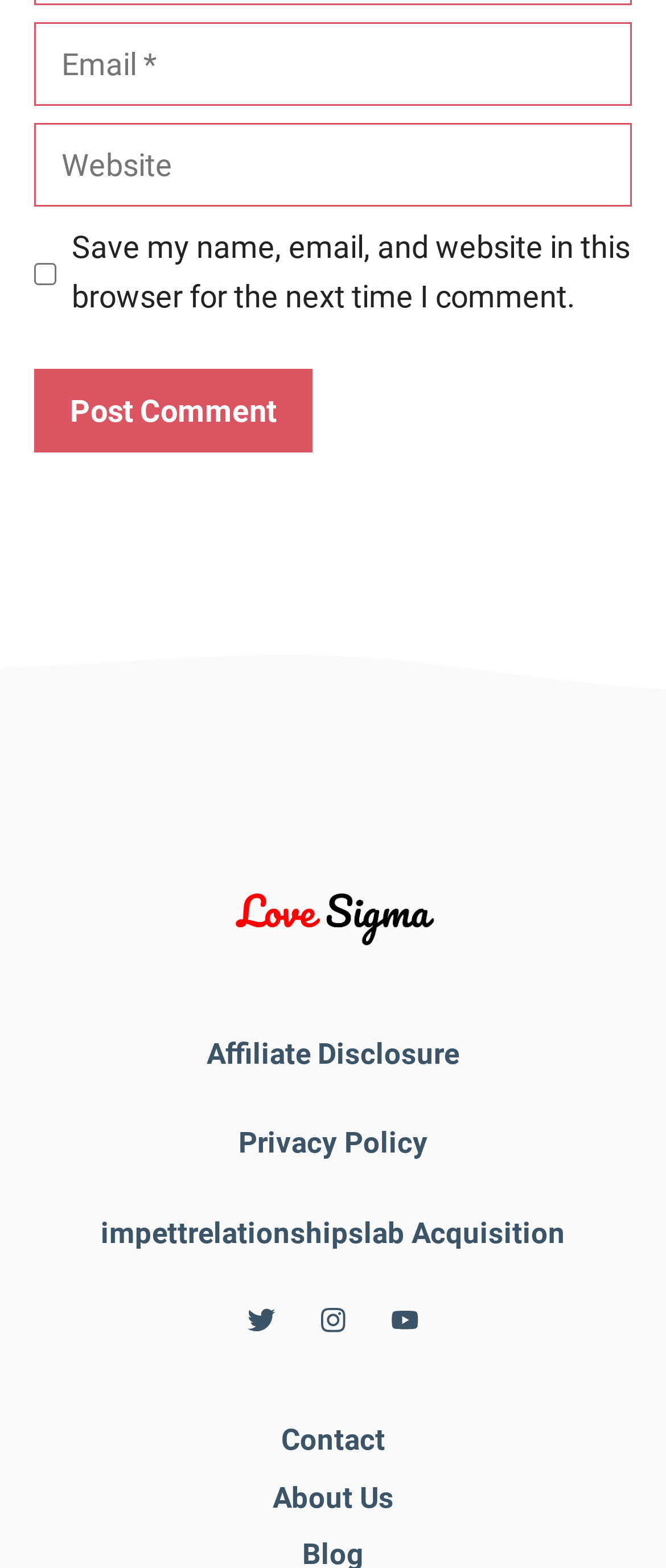Identify the bounding box coordinates of the clickable region necessary to fulfill the following instruction: "Check the save comment option". The bounding box coordinates should be four float numbers between 0 and 1, i.e., [left, top, right, bottom].

[0.051, 0.167, 0.085, 0.181]